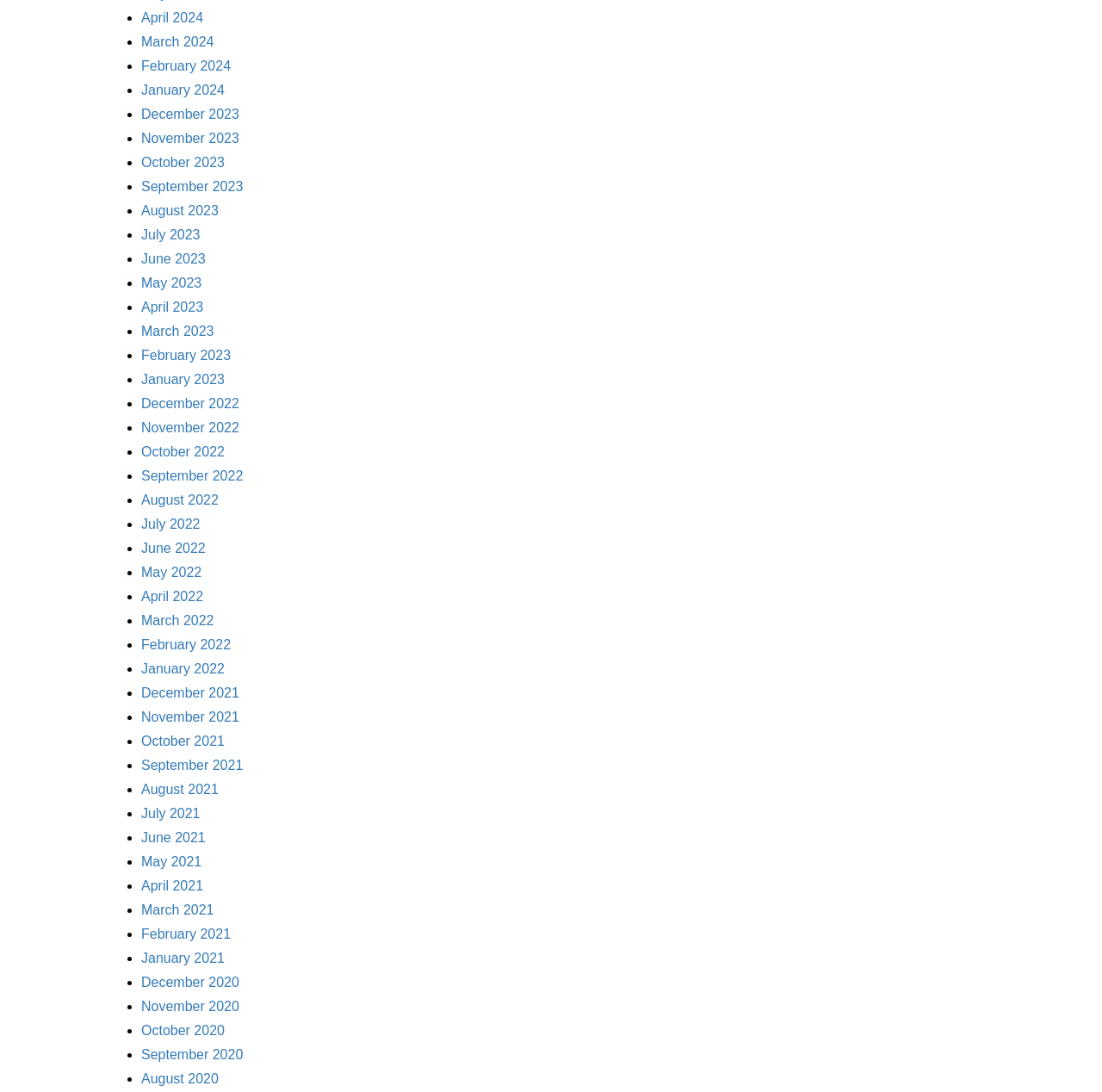Based on the image, please elaborate on the answer to the following question:
Are the months listed in chronological order?

I examined the list of months and found that they are not in chronological order. The latest months are at the top, and the earliest months are at the bottom.